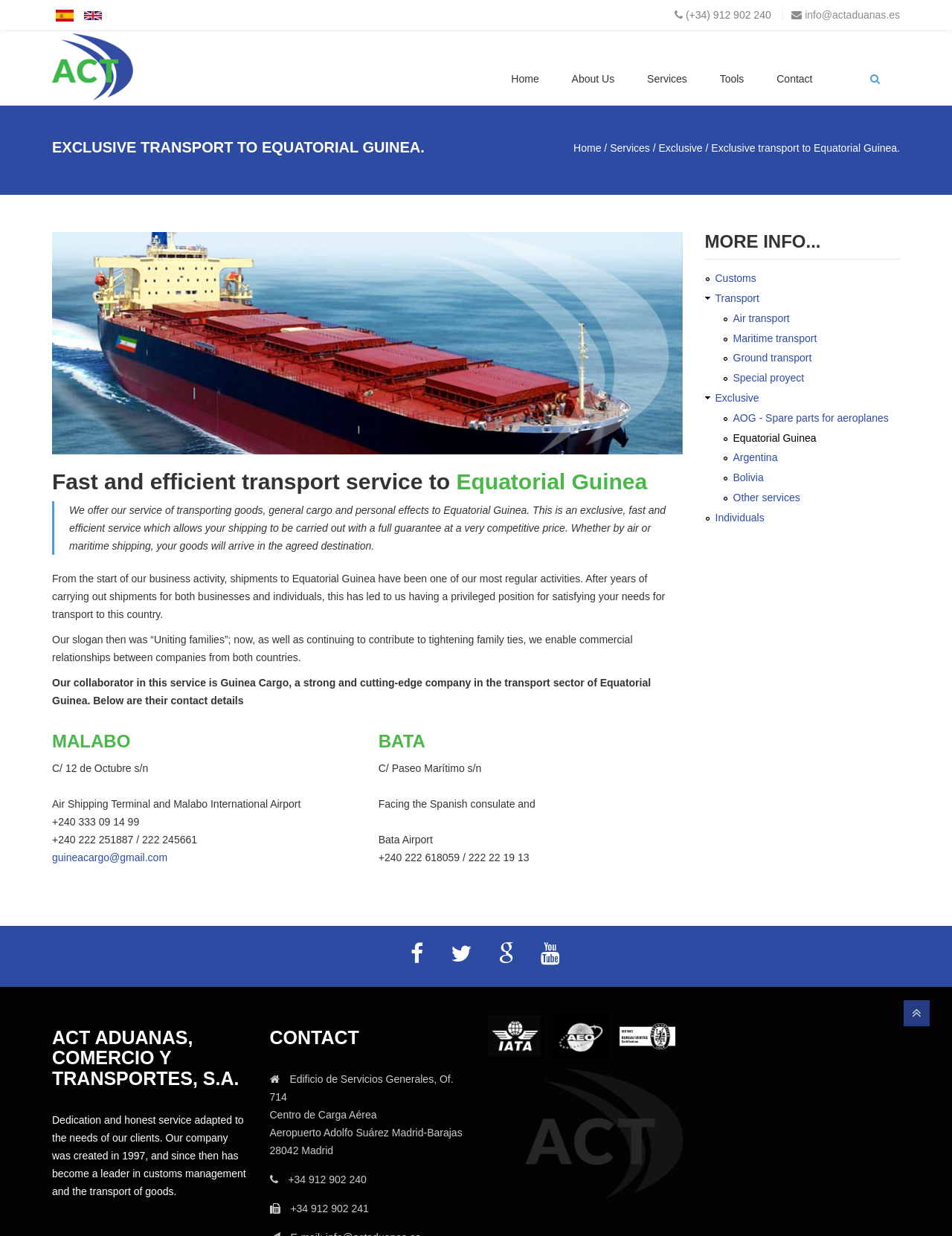Please identify the bounding box coordinates of the element's region that needs to be clicked to fulfill the following instruction: "View air transport services". The bounding box coordinates should consist of four float numbers between 0 and 1, i.e., [left, top, right, bottom].

[0.77, 0.253, 0.829, 0.262]